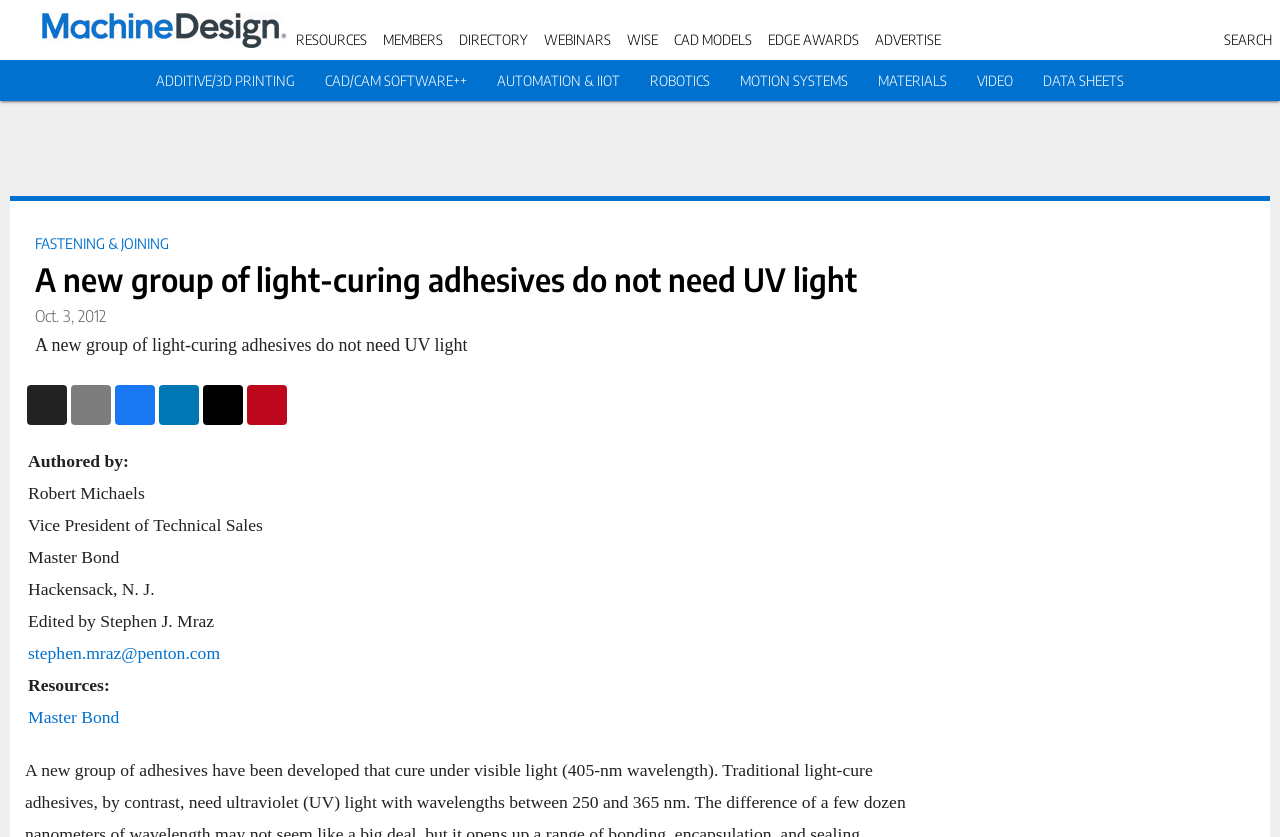Please provide the bounding box coordinates for the element that needs to be clicked to perform the instruction: "Search for something". The coordinates must consist of four float numbers between 0 and 1, formatted as [left, top, right, bottom].

[0.956, 0.037, 0.994, 0.057]